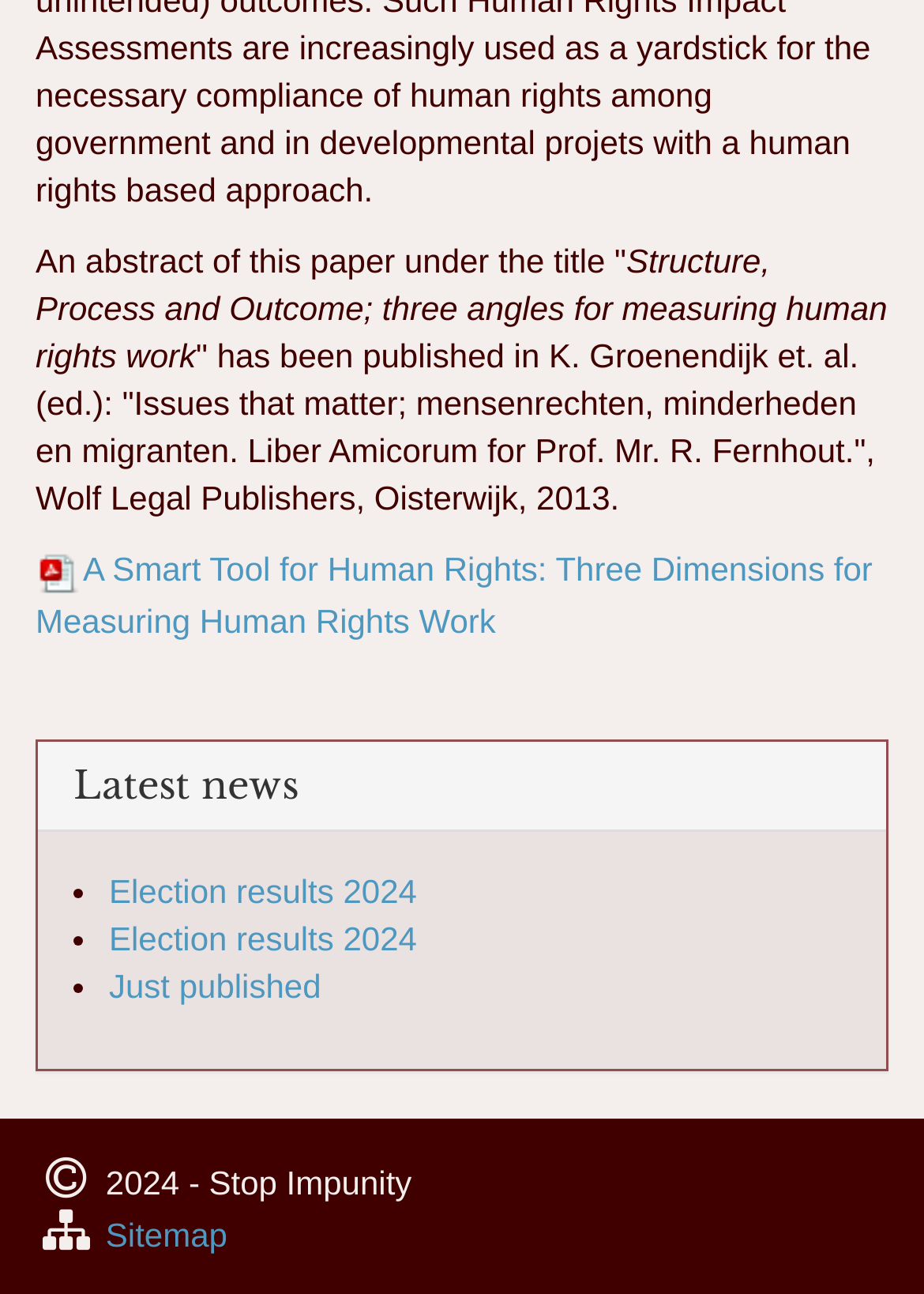For the following element description, predict the bounding box coordinates in the format (top-left x, top-left y, bottom-right x, bottom-right y). All values should be floating point numbers between 0 and 1. Description: Sitemap

[0.114, 0.94, 0.246, 0.969]